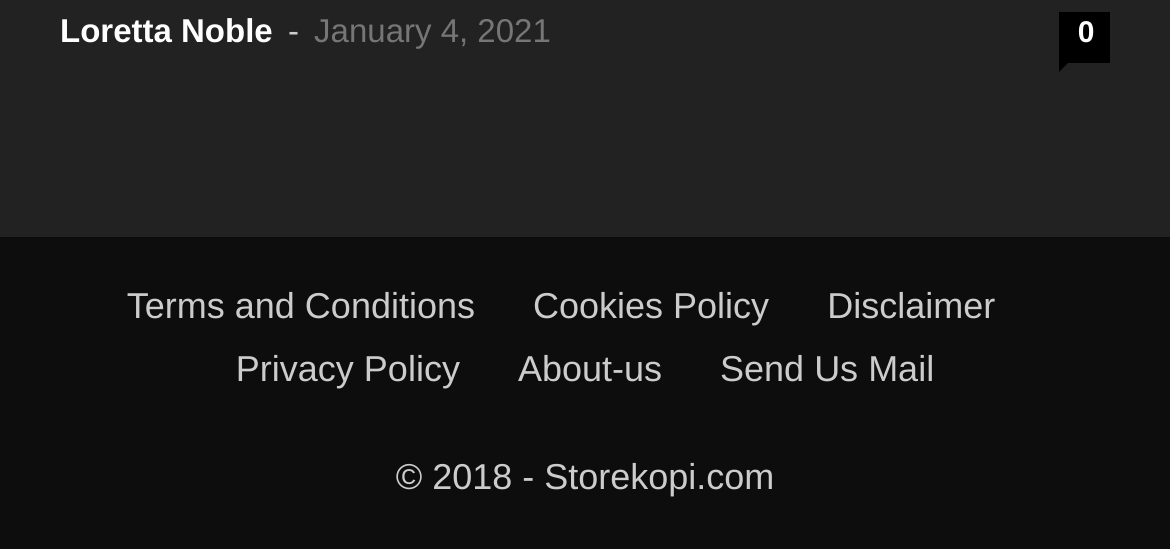Given the element description: "Loretta Noble", predict the bounding box coordinates of this UI element. The coordinates must be four float numbers between 0 and 1, given as [left, top, right, bottom].

[0.051, 0.682, 0.233, 0.747]